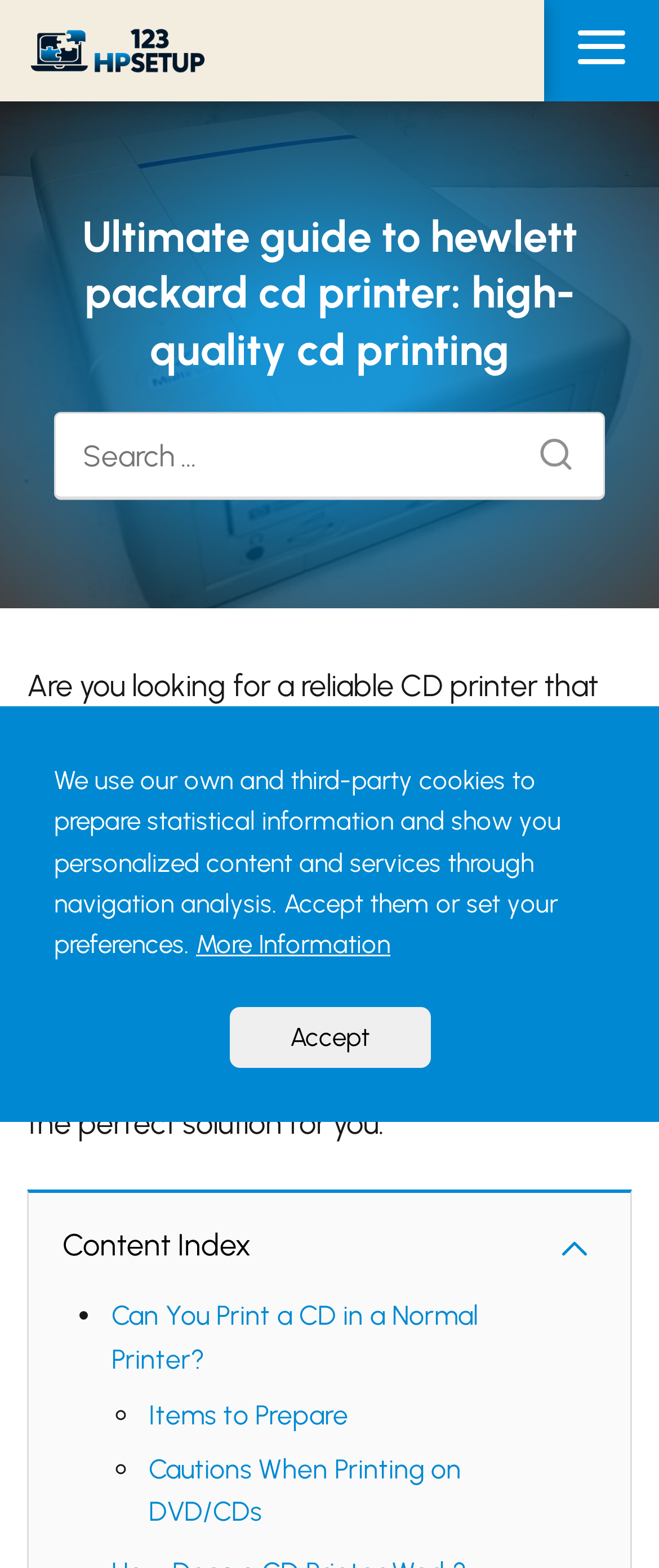Please identify the primary heading on the webpage and return its text.

Ultimate guide to hewlett packard cd printer: high-quality cd printing